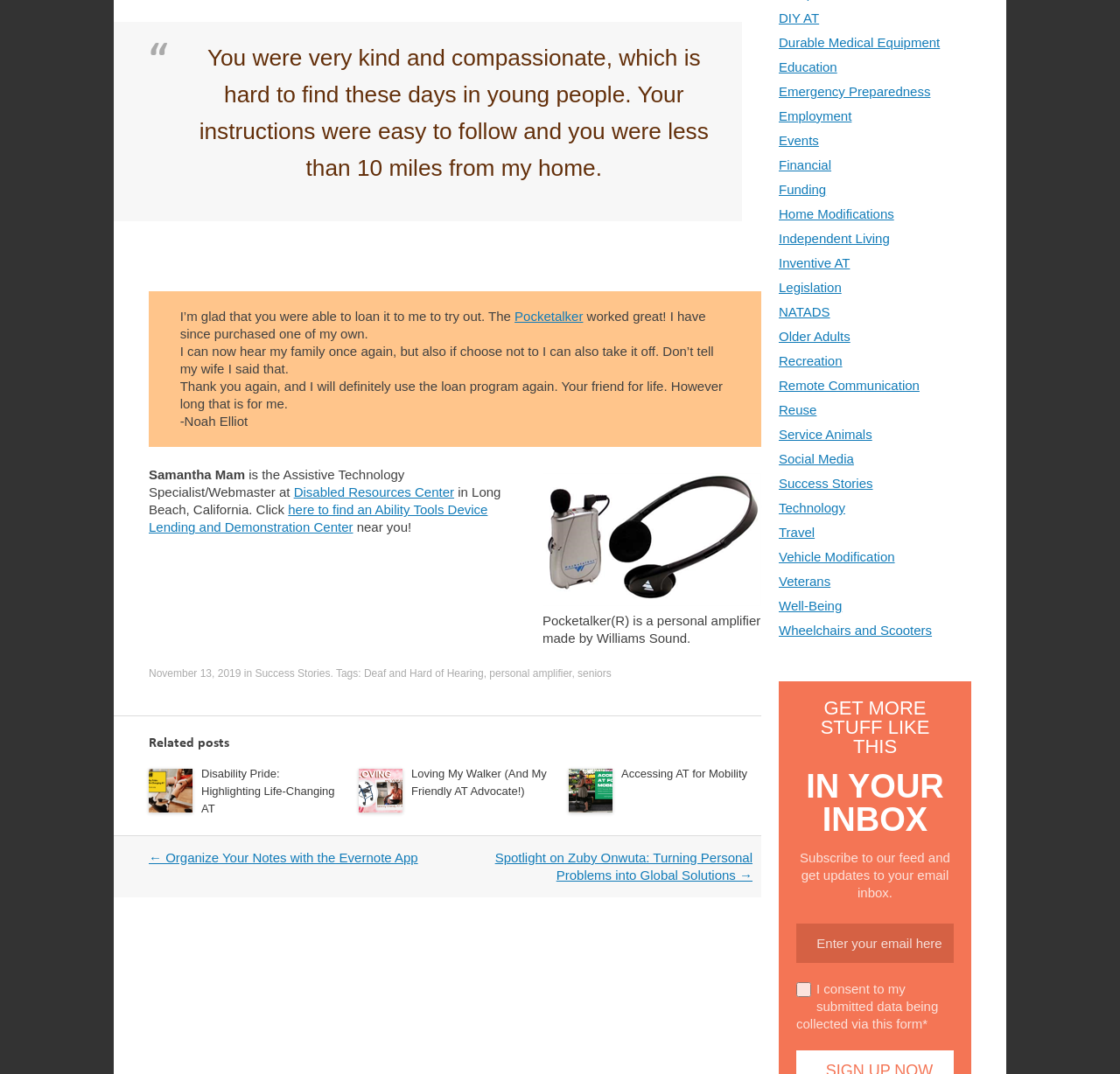Utilize the details in the image to thoroughly answer the following question: What is the name of the device mentioned in the testimonial?

The question asks about the name of the device mentioned in the testimonial. By reading the testimonial, we can find the sentence 'I’m glad that you were able to loan it to me to try out. The Pocketalker worked great!' which mentions the device name as Pocketalker.